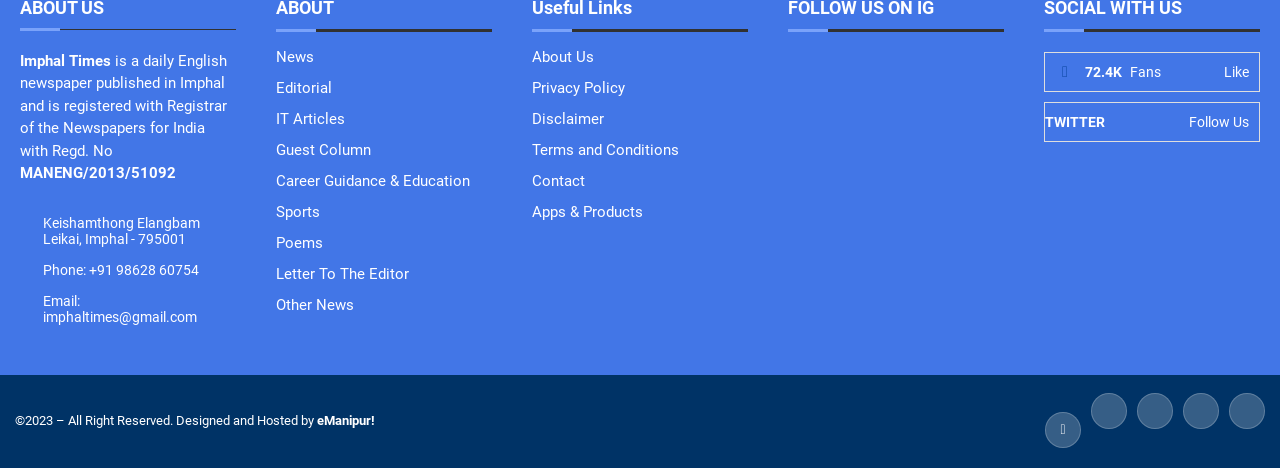Can you specify the bounding box coordinates for the region that should be clicked to fulfill this instruction: "Click on News".

[0.216, 0.099, 0.245, 0.144]